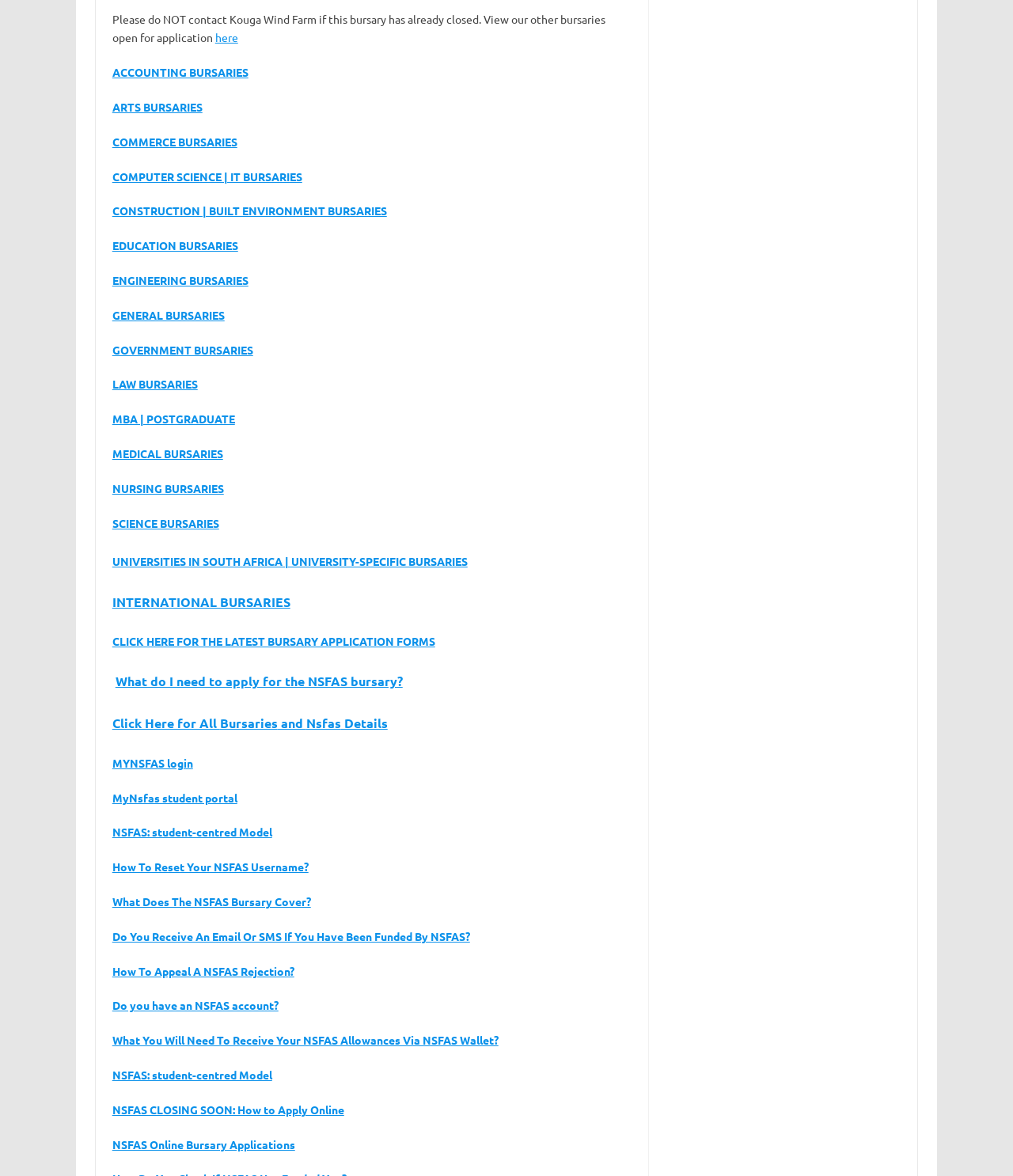Determine the bounding box coordinates for the element that should be clicked to follow this instruction: "Access MYNSFAS login". The coordinates should be given as four float numbers between 0 and 1, in the format [left, top, right, bottom].

[0.111, 0.643, 0.19, 0.655]